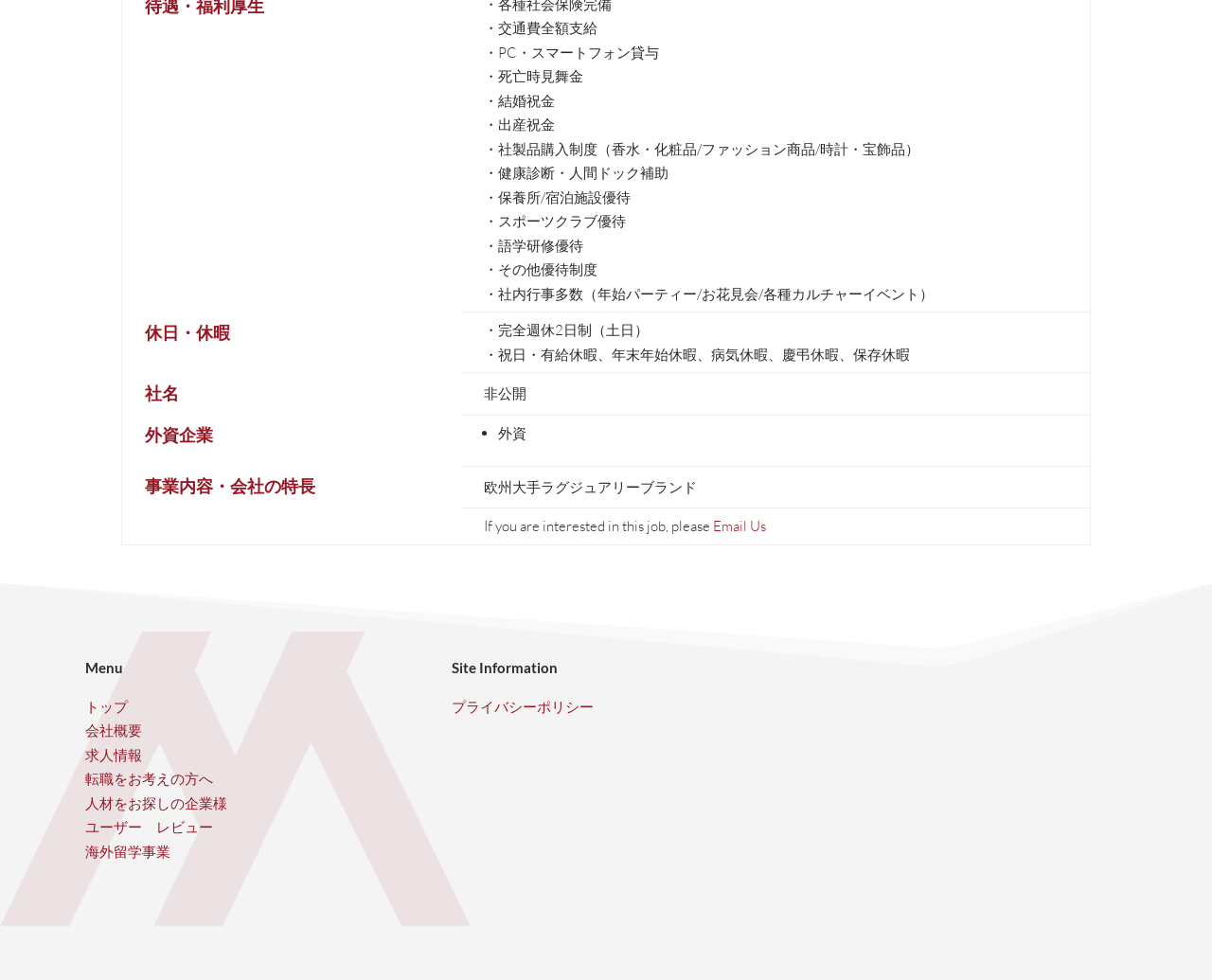Find the bounding box coordinates of the area that needs to be clicked in order to achieve the following instruction: "View '求人情報'". The coordinates should be specified as four float numbers between 0 and 1, i.e., [left, top, right, bottom].

[0.07, 0.761, 0.117, 0.779]